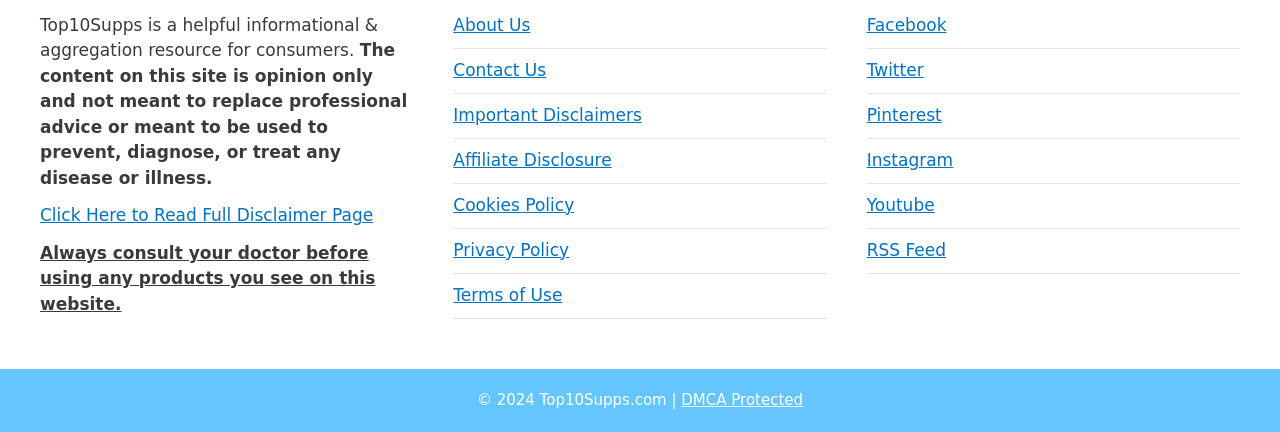Refer to the image and provide an in-depth answer to the question:
What is the disclaimer page for?

The link 'Click Here to Read Full Disclaimer Page' suggests that the disclaimer page is for providing a full disclaimer, which is likely to contain more detailed information about the website's policies and limitations.